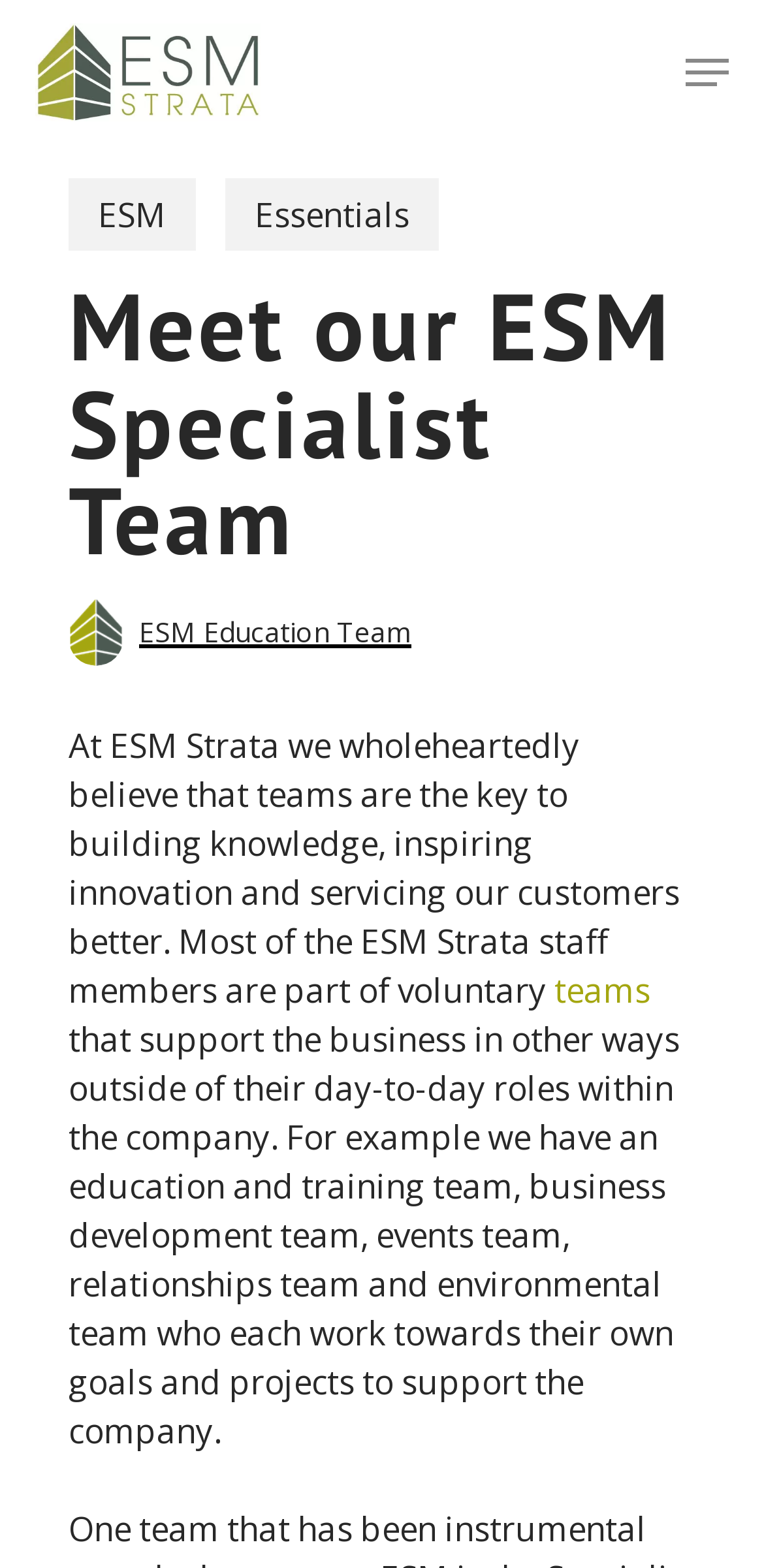Find the bounding box of the UI element described as: "teams". The bounding box coordinates should be given as four float values between 0 and 1, i.e., [left, top, right, bottom].

[0.726, 0.617, 0.851, 0.645]